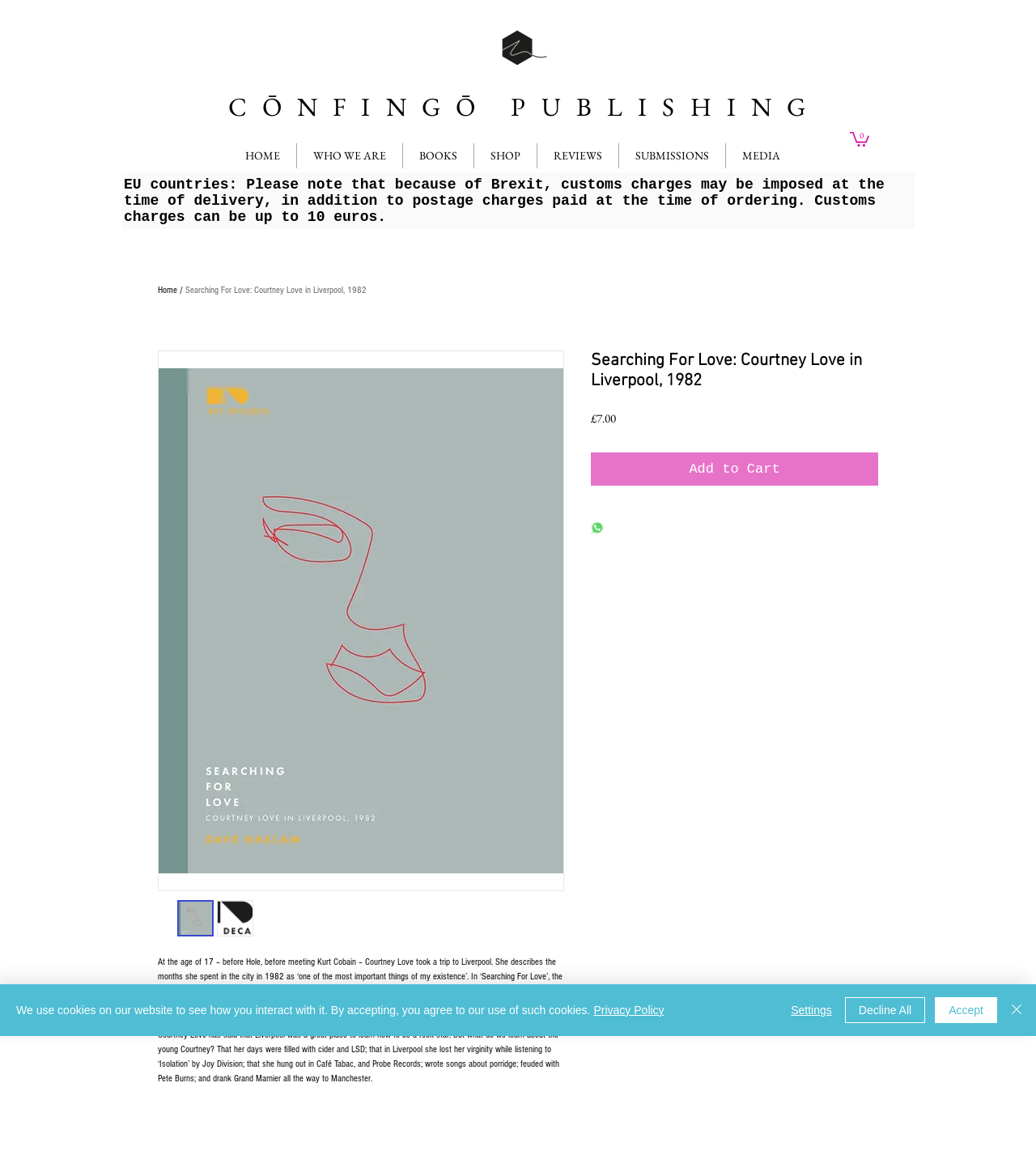What is the name of the person who wrote the book?
Please give a detailed and elaborate answer to the question based on the image.

The name of the person who wrote the book can be found in the description of the book, where it is mentioned that Dave Haslam explores the stories Courtney Love told of her stay in Liverpool.